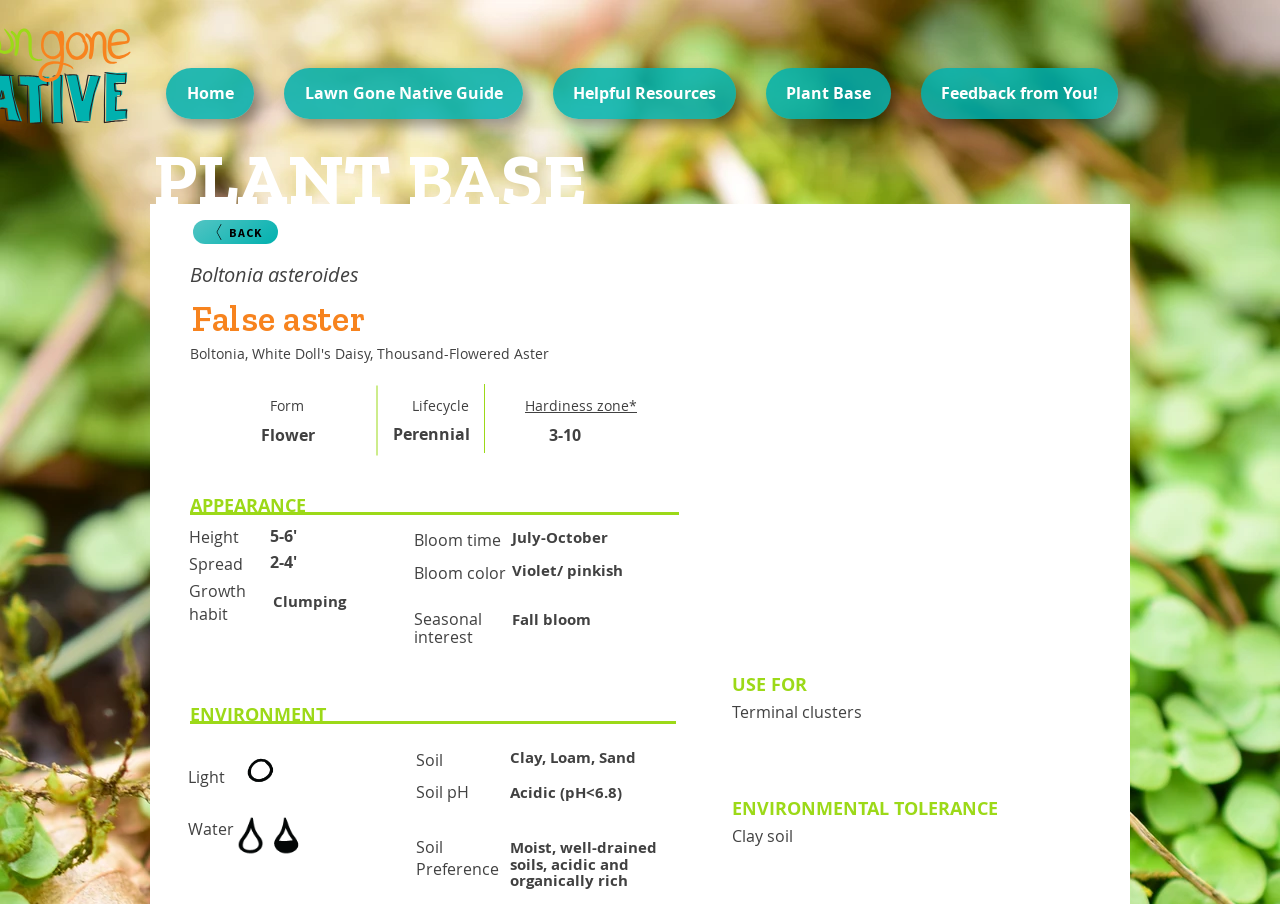Find the bounding box coordinates for the UI element that matches this description: "BACK".

[0.151, 0.243, 0.217, 0.27]